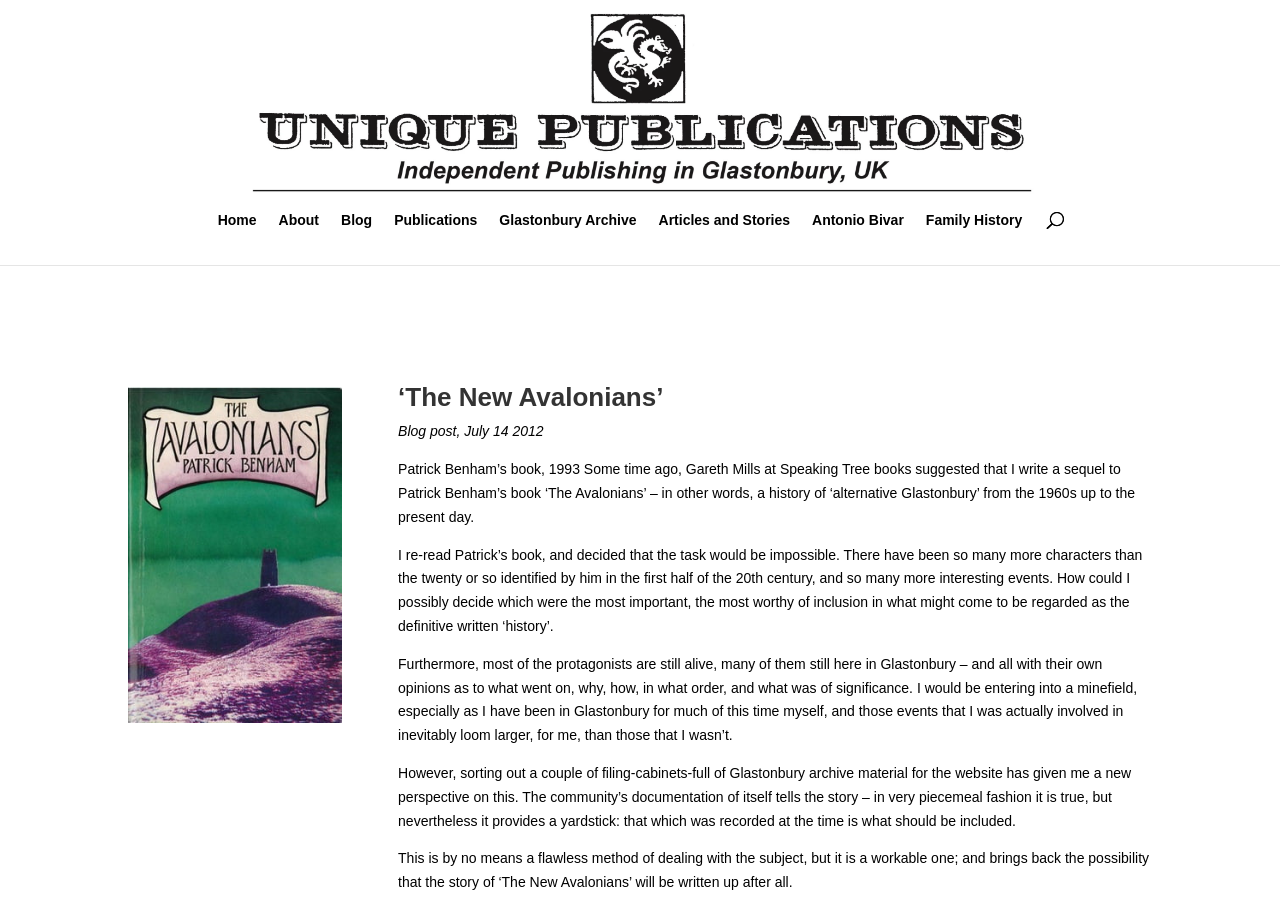Provide a brief response using a word or short phrase to this question:
What is the name of the book mentioned in the blog post?

The Avalonians